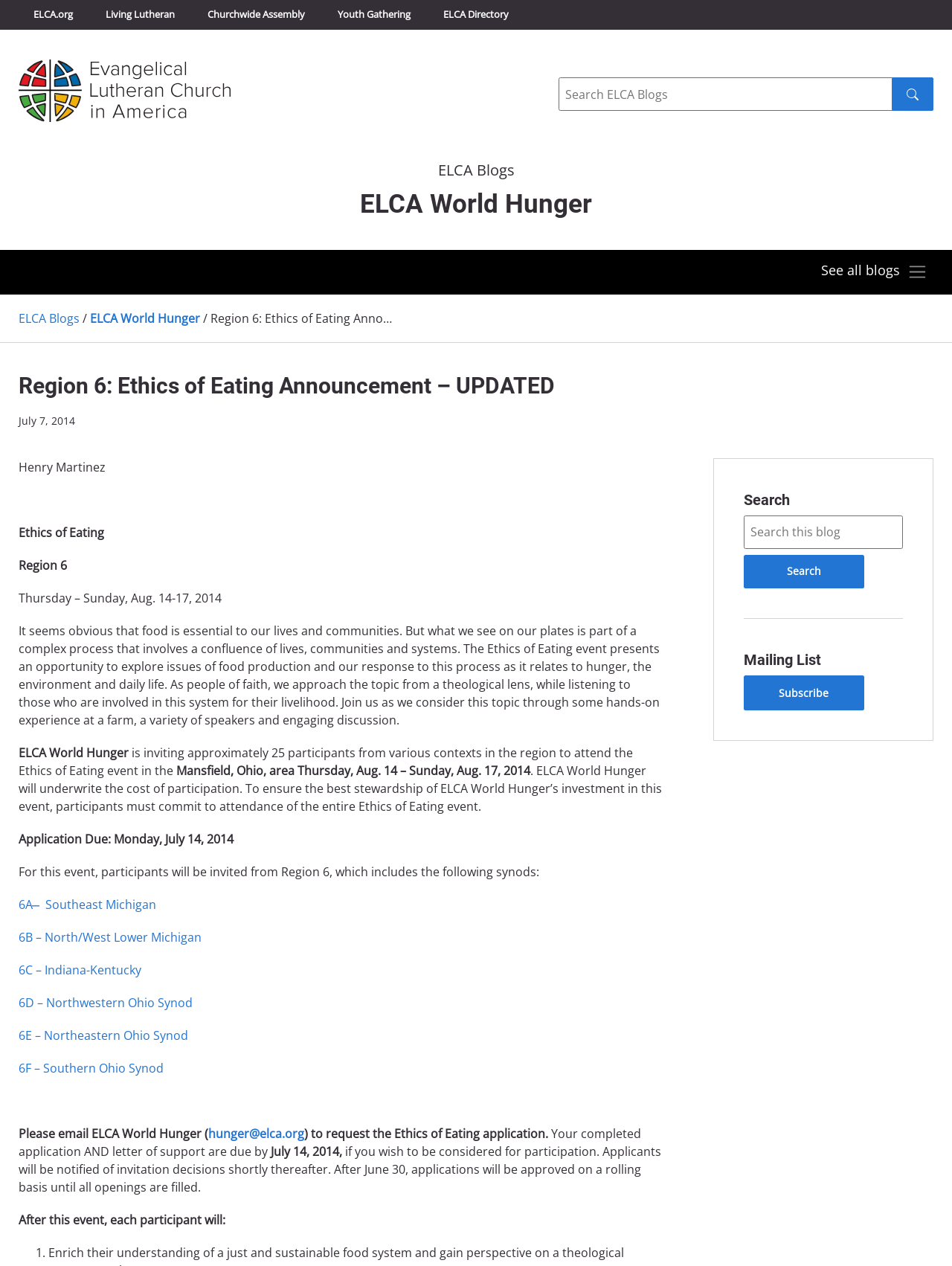Provide a one-word or short-phrase answer to the question:
What is the deadline for application submission?

July 14, 2014